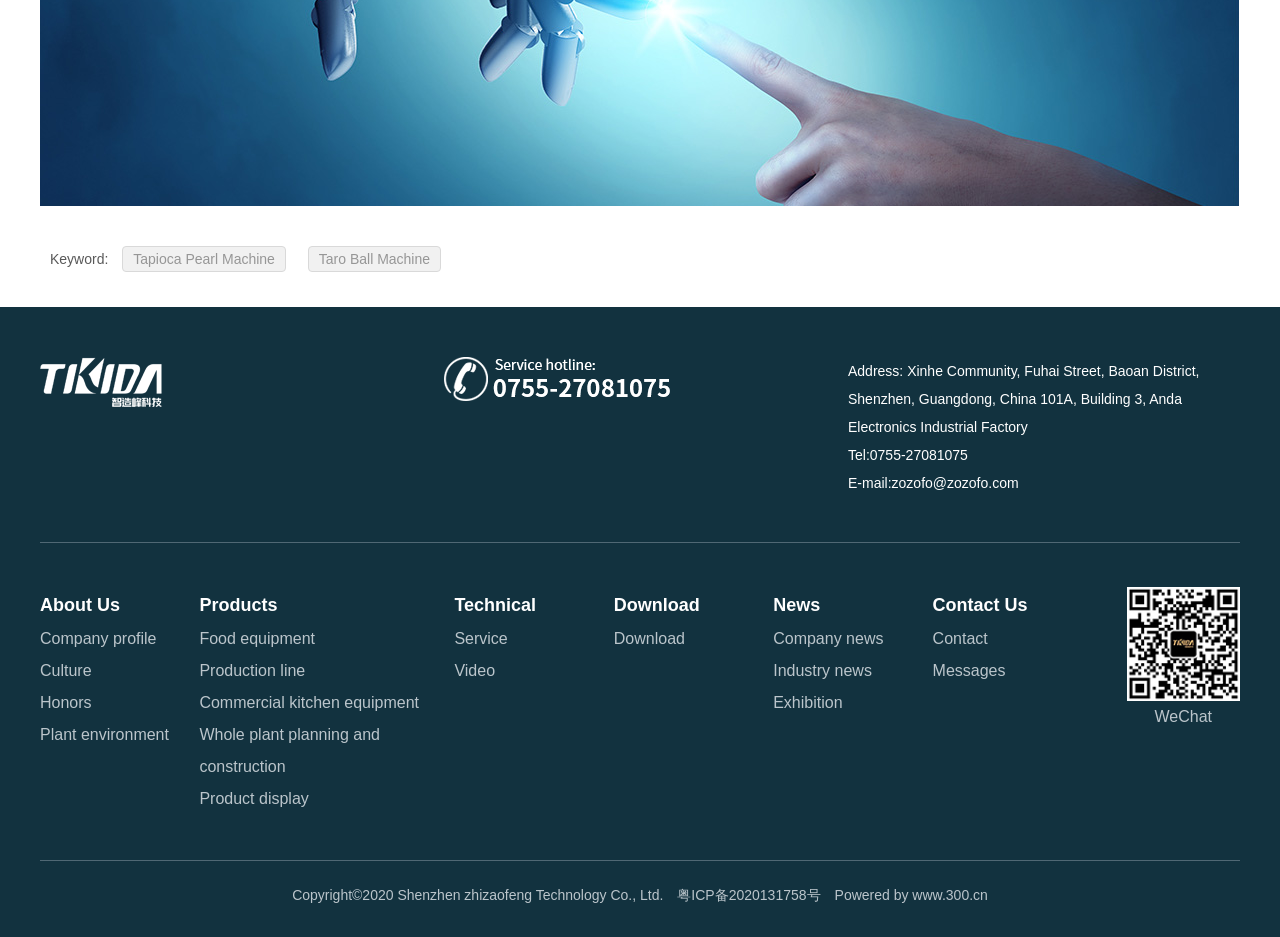Please specify the bounding box coordinates of the region to click in order to perform the following instruction: "Click the 'About Us' heading".

[0.031, 0.627, 0.156, 0.665]